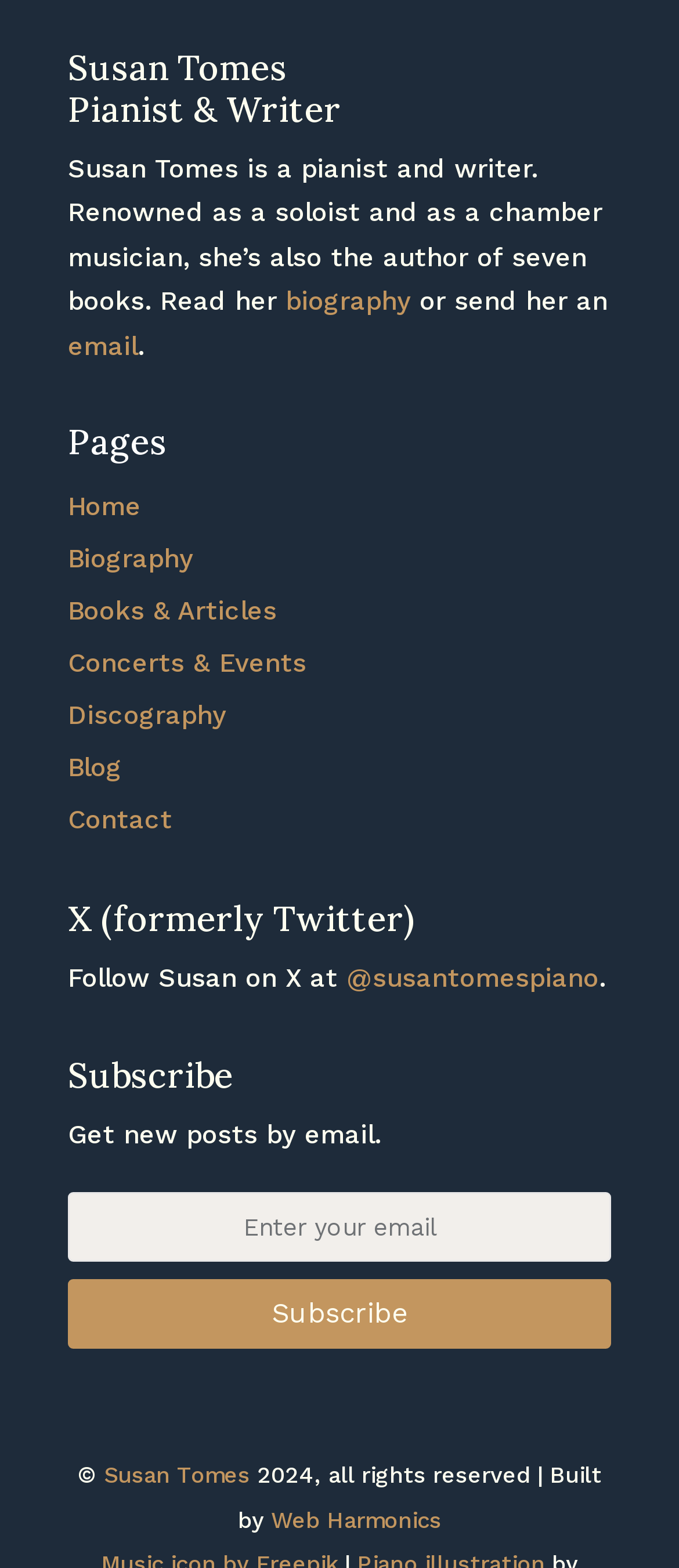Find the bounding box coordinates of the clickable element required to execute the following instruction: "send an email". Provide the coordinates as four float numbers between 0 and 1, i.e., [left, top, right, bottom].

[0.1, 0.211, 0.203, 0.231]